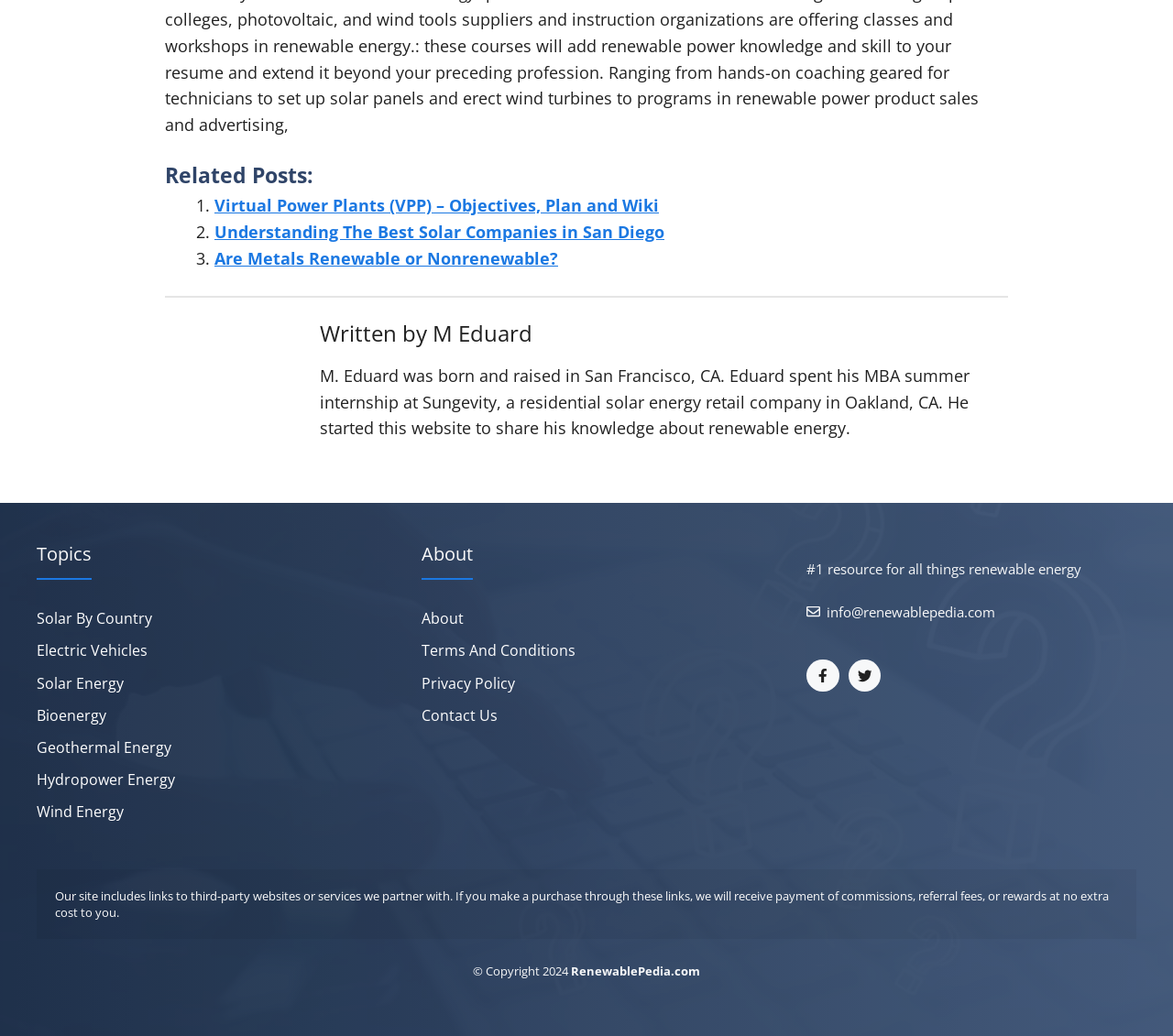Please find the bounding box coordinates (top-left x, top-left y, bottom-right x, bottom-right y) in the screenshot for the UI element described as follows: Bioenergy

[0.031, 0.68, 0.091, 0.702]